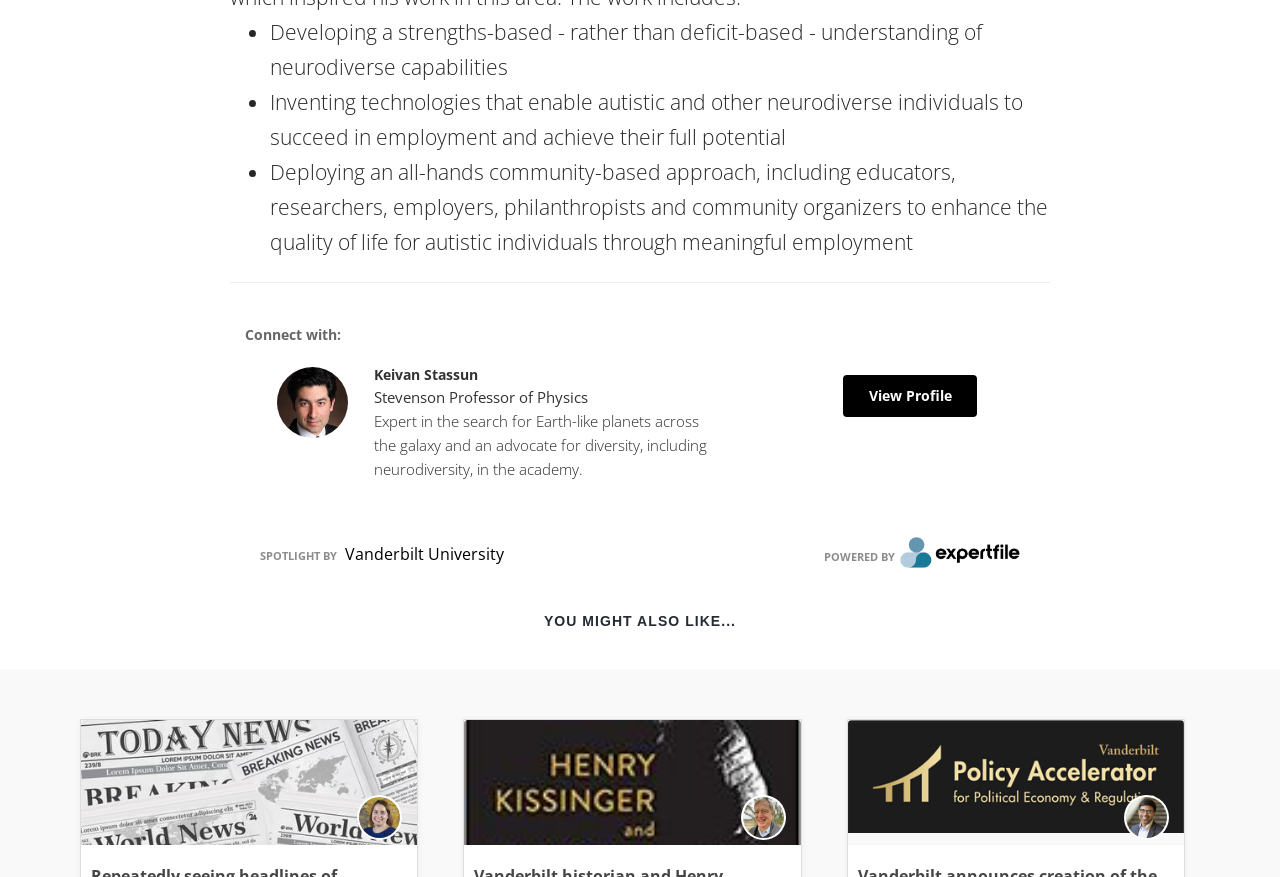Please find the bounding box coordinates in the format (top-left x, top-left y, bottom-right x, bottom-right y) for the given element description. Ensure the coordinates are floating point numbers between 0 and 1. Description: View Profile

[0.659, 0.427, 0.763, 0.475]